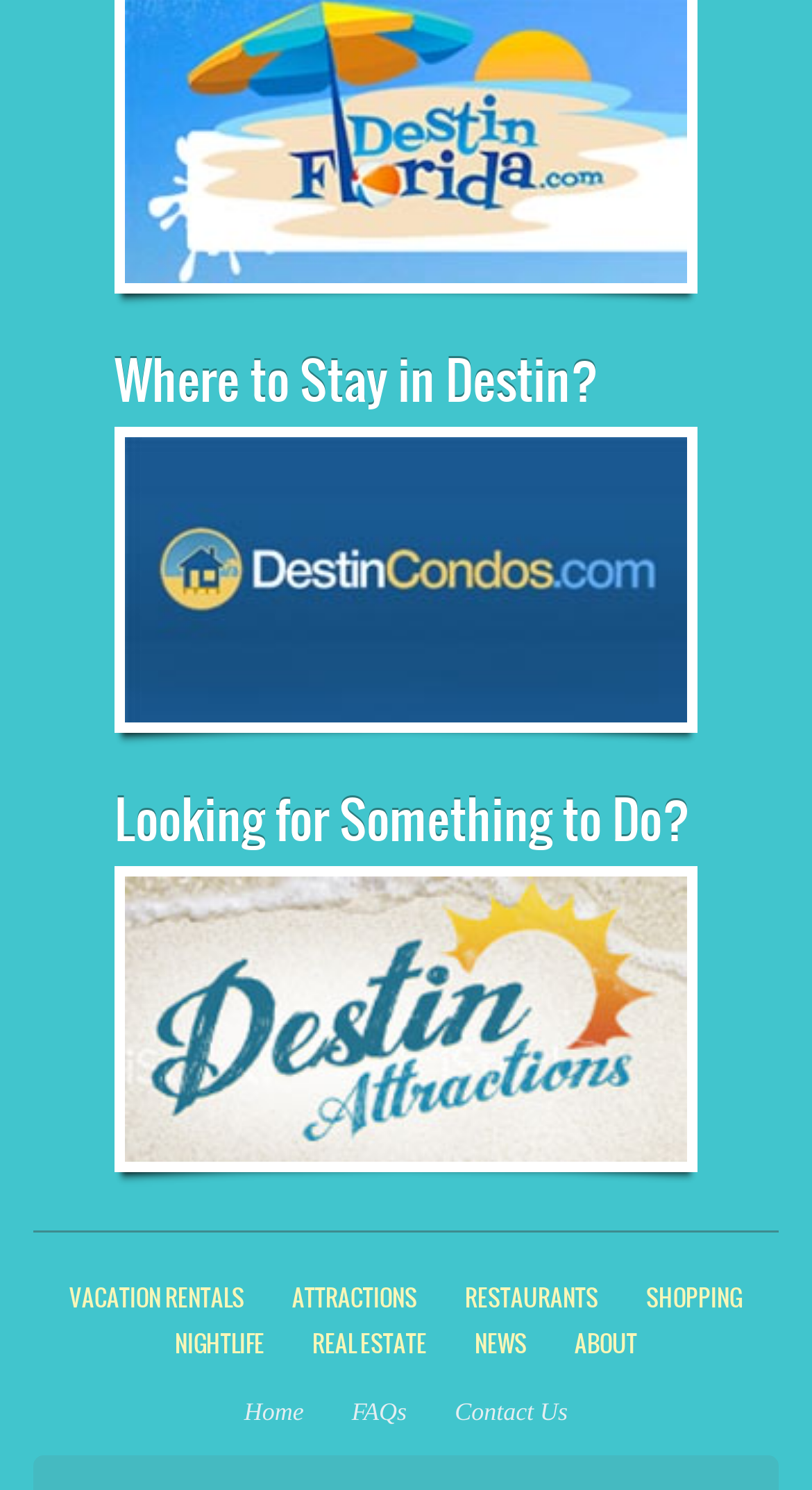Identify the bounding box coordinates of the region that should be clicked to execute the following instruction: "Browse 'VACATION RENTALS'".

[0.086, 0.856, 0.301, 0.887]